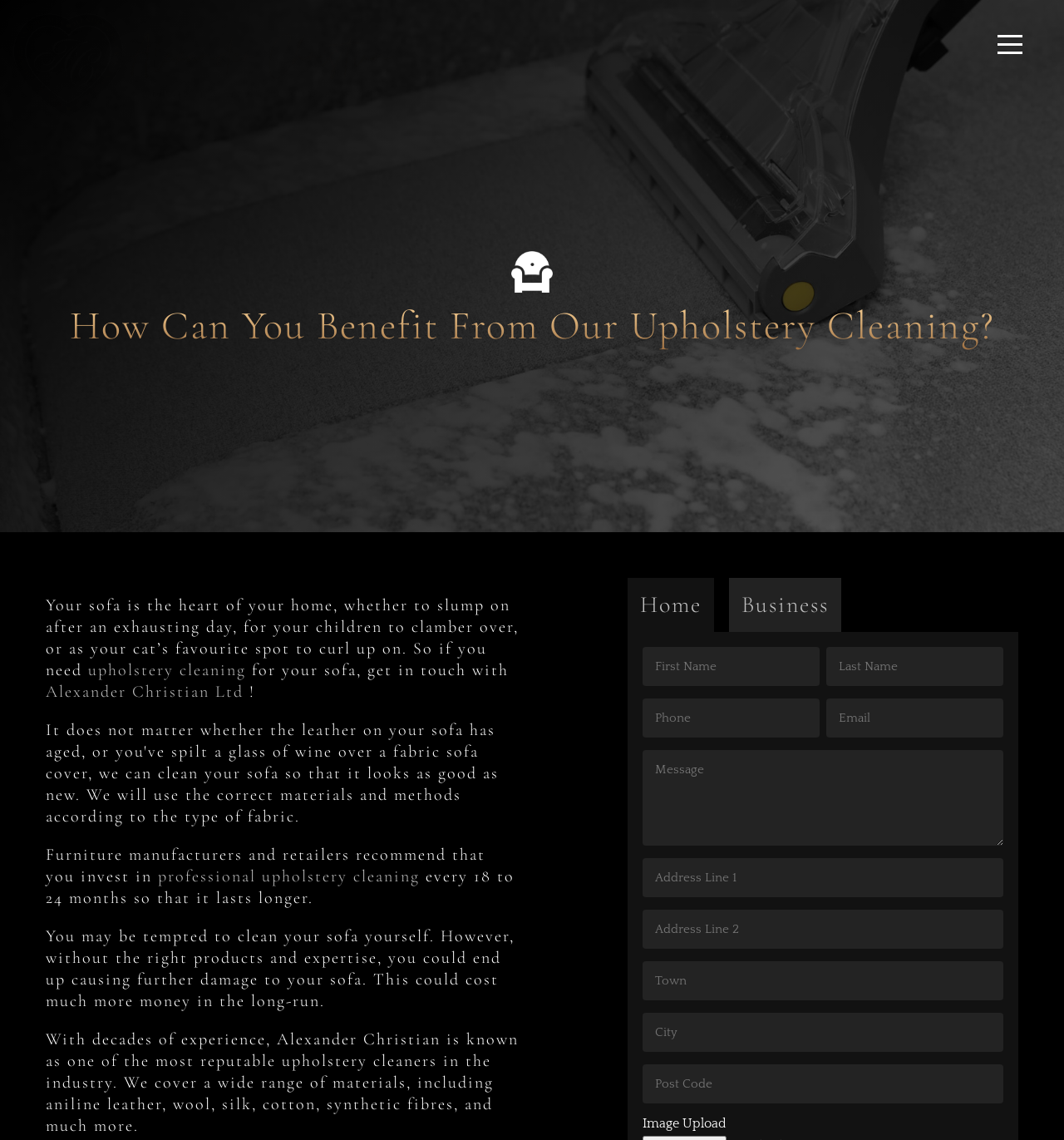Please give a succinct answer to the question in one word or phrase:
What is the risk of cleaning your sofa yourself?

Causing further damage